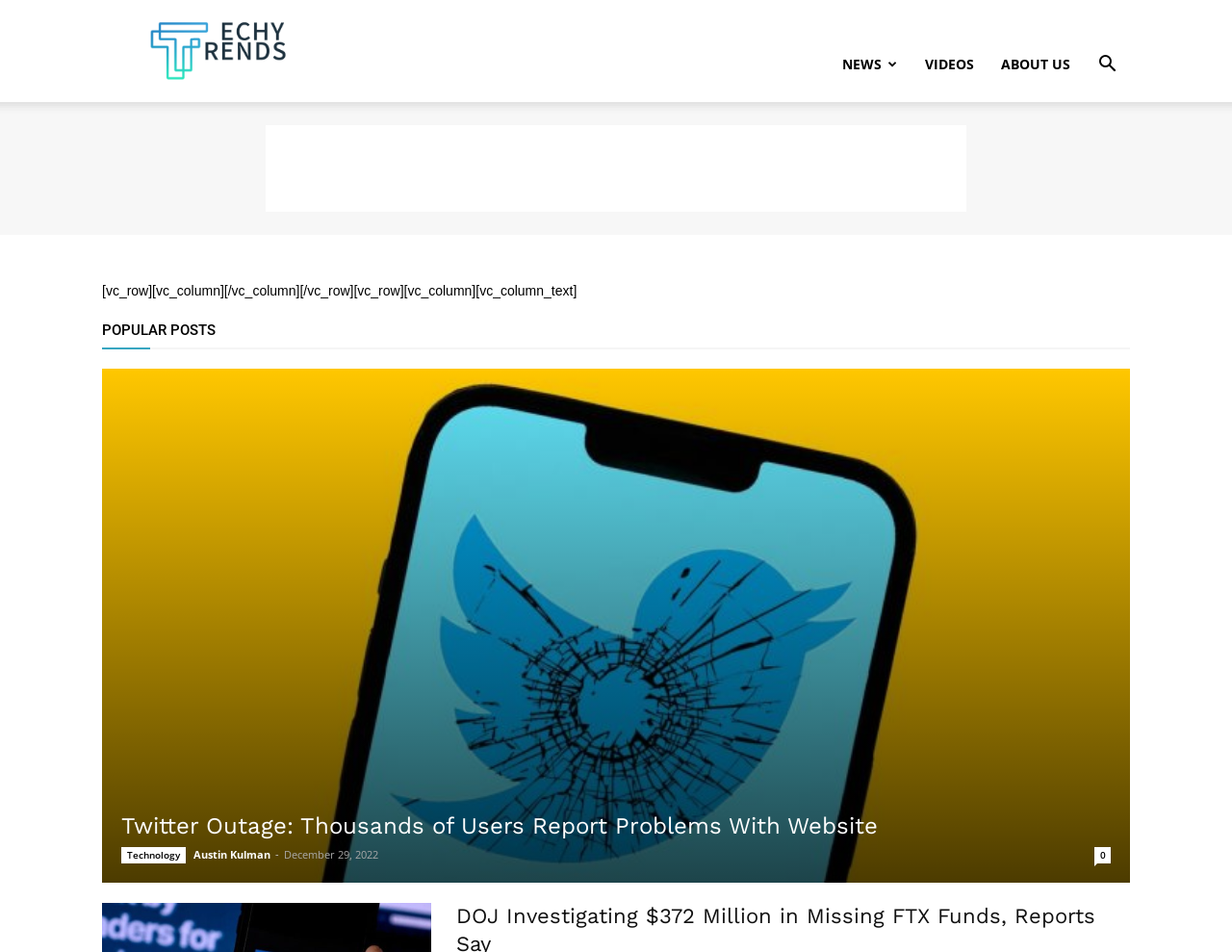Using the details in the image, give a detailed response to the question below:
What is the title of the popular post?

The title of the popular post can be determined by looking at the heading element below the 'POPULAR POSTS' heading, which contains the text 'Twitter Outage: Thousands of Users Report Problems With Website'.